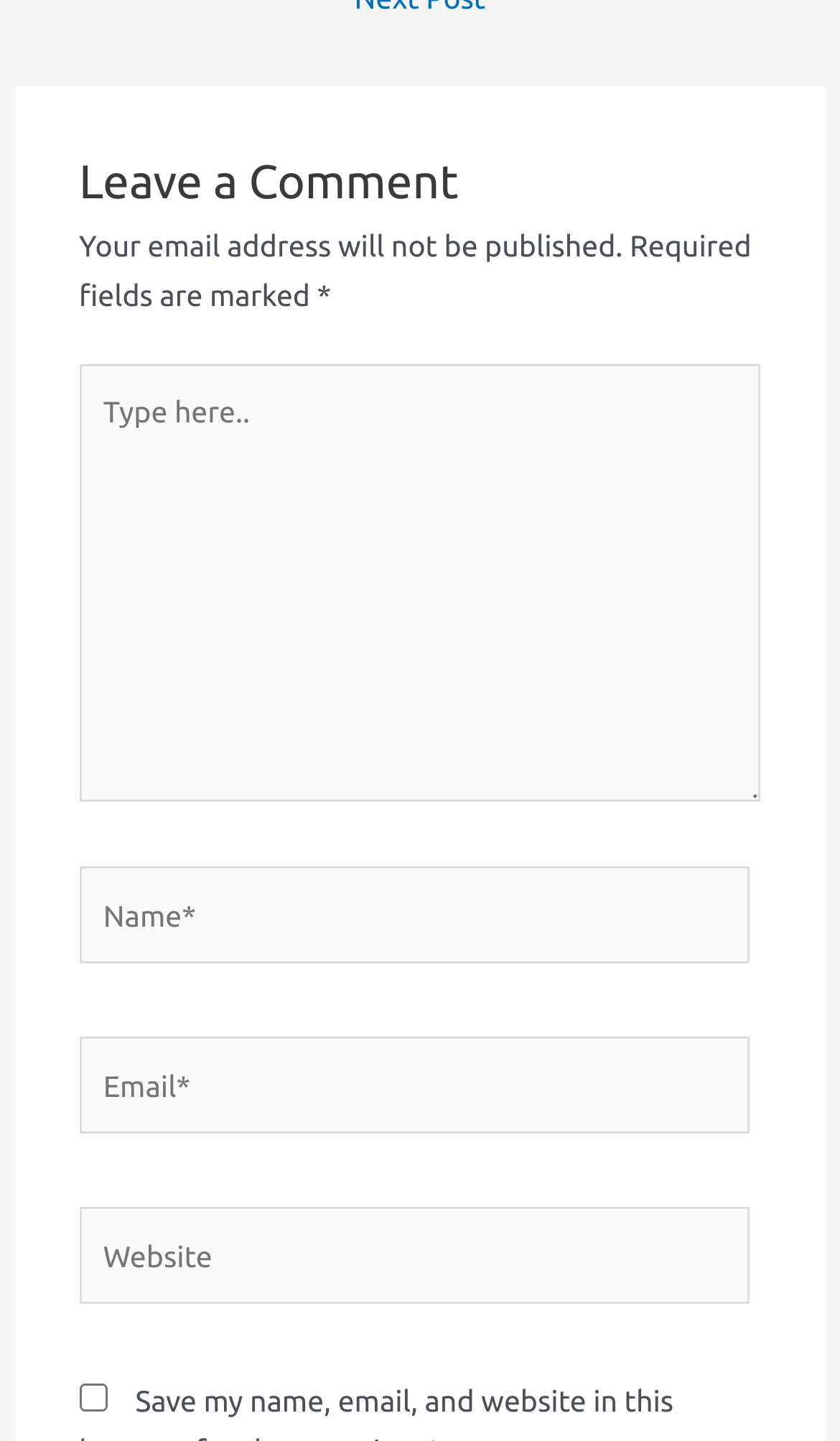Provide a one-word or short-phrase answer to the question:
What is the position of the 'Email*' field relative to the 'Name*' field?

Below